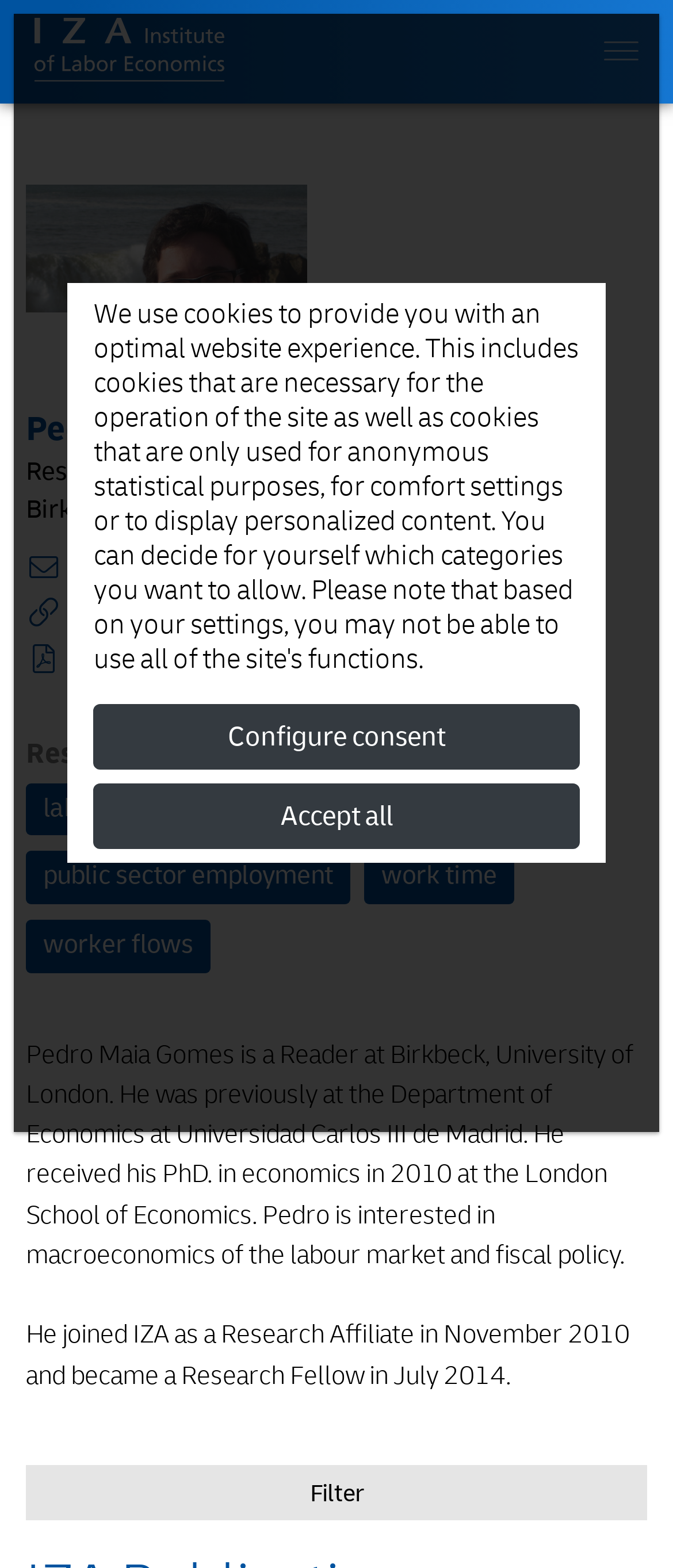Determine the bounding box coordinates for the area that should be clicked to carry out the following instruction: "Visit the labor markets research interest page".

[0.038, 0.499, 0.326, 0.533]